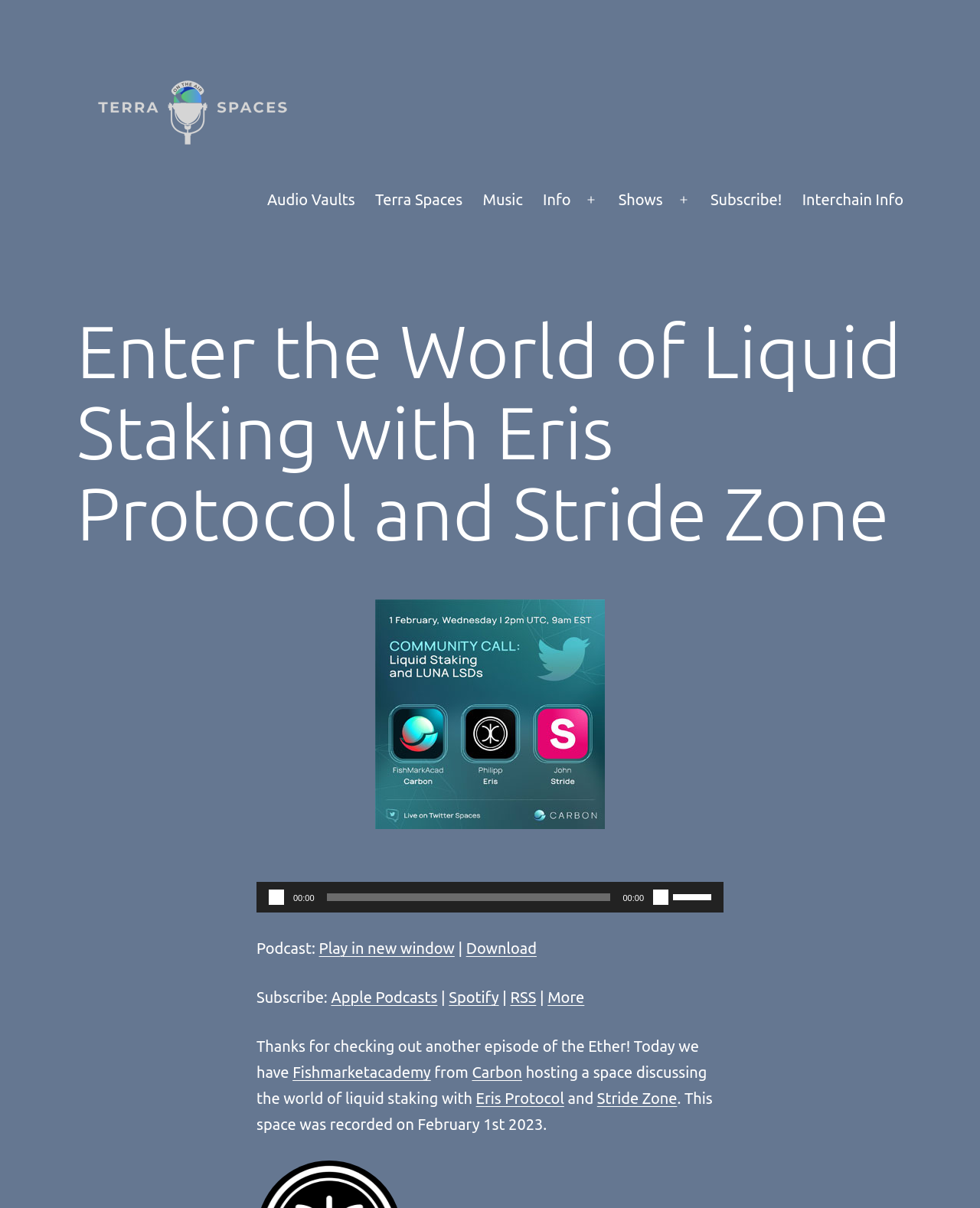Provide a comprehensive caption for the webpage.

This webpage is about the TerraSpaces podcast, specifically an episode discussing liquid staking with Eris Protocol and Stride Zone. At the top, there is a navigation menu with links to various sections, including "Audio Vaults", "Terra Spaces", "Music", "Info", and "Shows". Below the navigation menu, there is a large header with the title "Enter the World of Liquid Staking with Eris Protocol and Stride Zone".

On the left side of the page, there is an image related to the podcast episode, and below it, an audio player with controls to play, pause, and adjust the volume. The audio player also displays the current time and allows users to seek through the audio.

To the right of the audio player, there is a section with links to play the podcast in a new window, download it, and subscribe to the podcast through various platforms such as Apple Podcasts, Spotify, and RSS. There is also a link to more subscription options.

The main content of the page is a text description of the podcast episode, which summarizes the discussion about liquid staking with Eris Protocol and Stride Zone. The text includes links to relevant entities, such as Fishmarketacademy and Carbon, and provides information about the recording date of the episode.